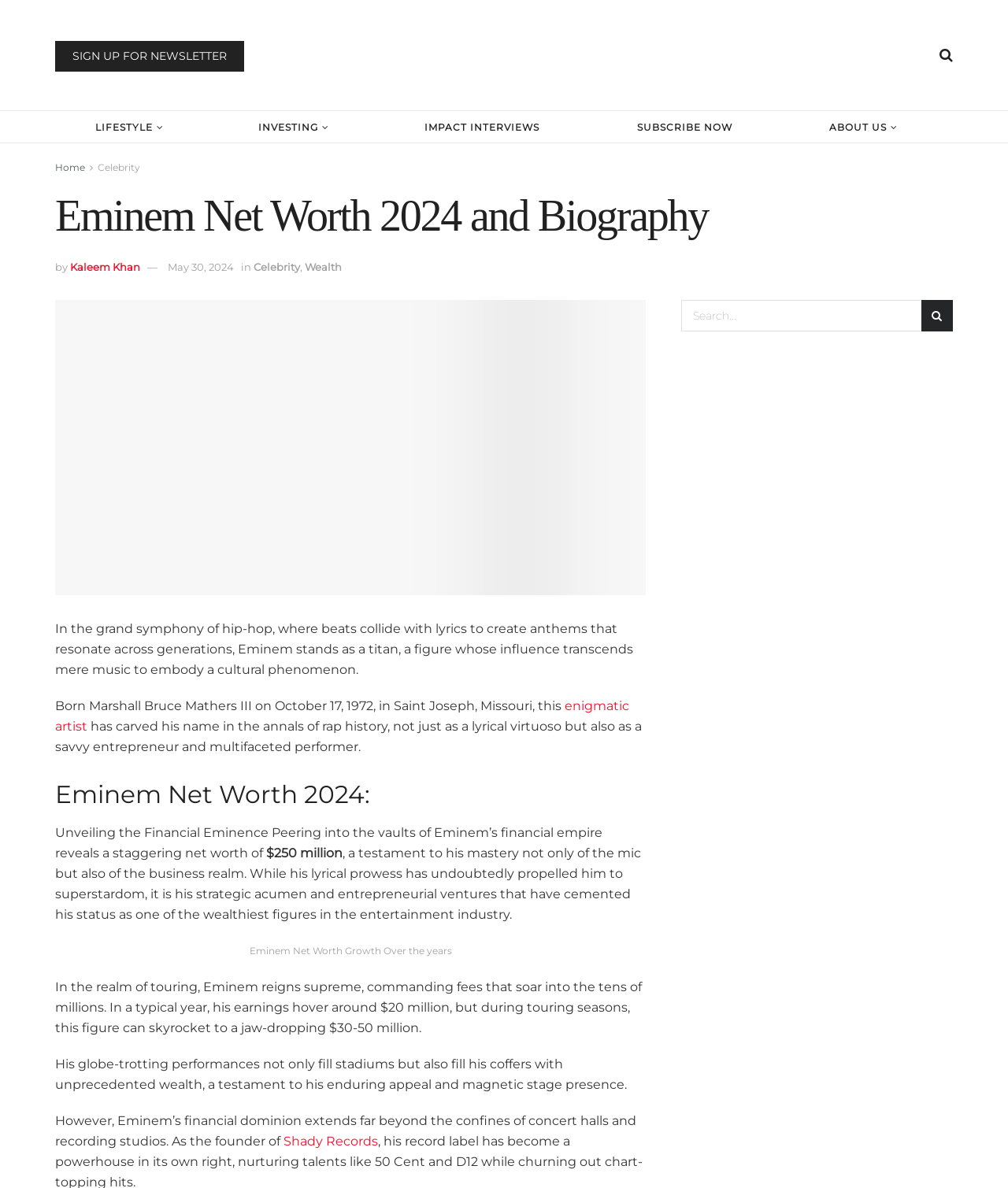Please identify the bounding box coordinates of the area that needs to be clicked to follow this instruction: "Search for something".

[0.676, 0.252, 0.945, 0.279]